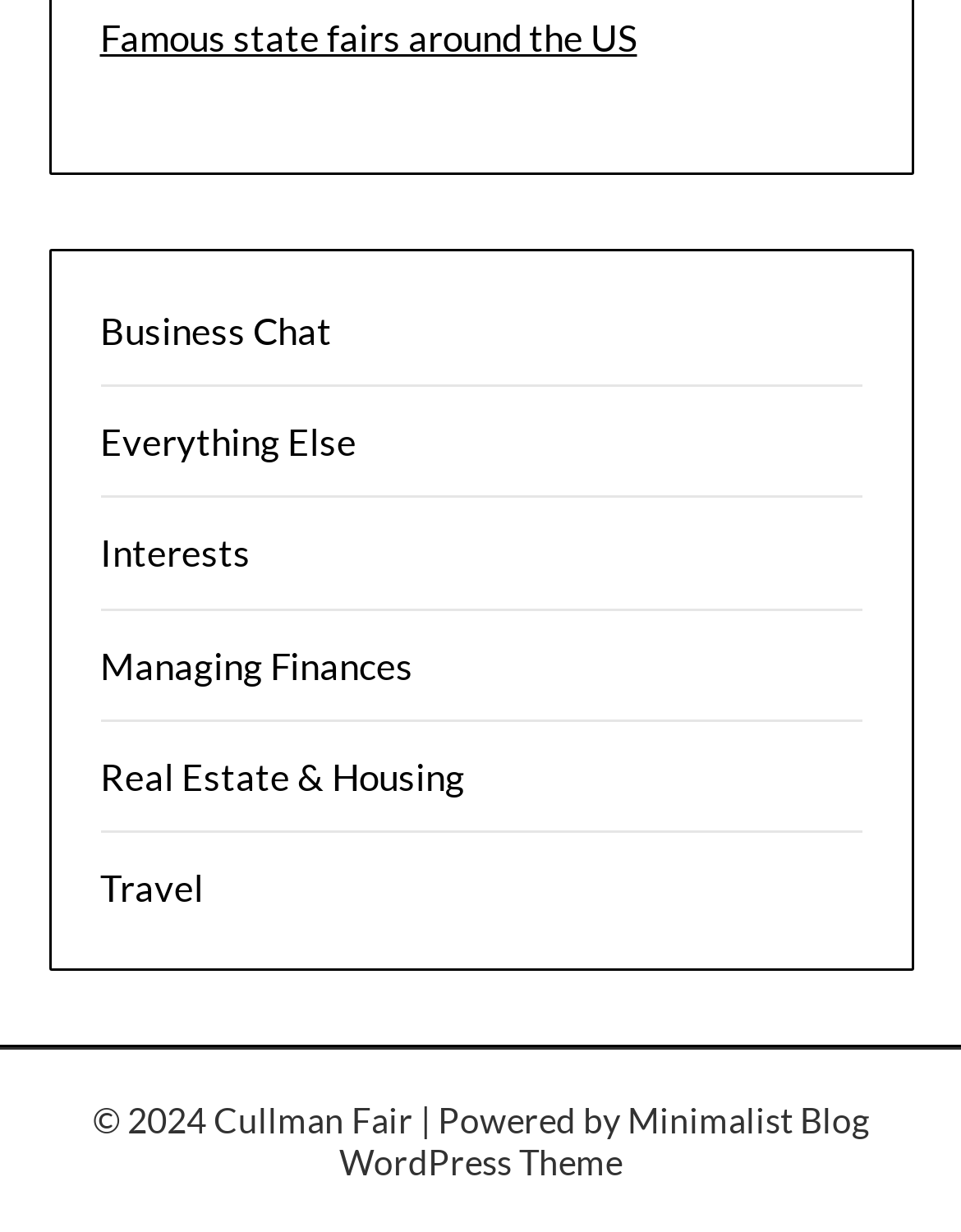Identify the bounding box coordinates of the element that should be clicked to fulfill this task: "Visit Minimalist Blog". The coordinates should be provided as four float numbers between 0 and 1, i.e., [left, top, right, bottom].

[0.653, 0.892, 0.904, 0.926]